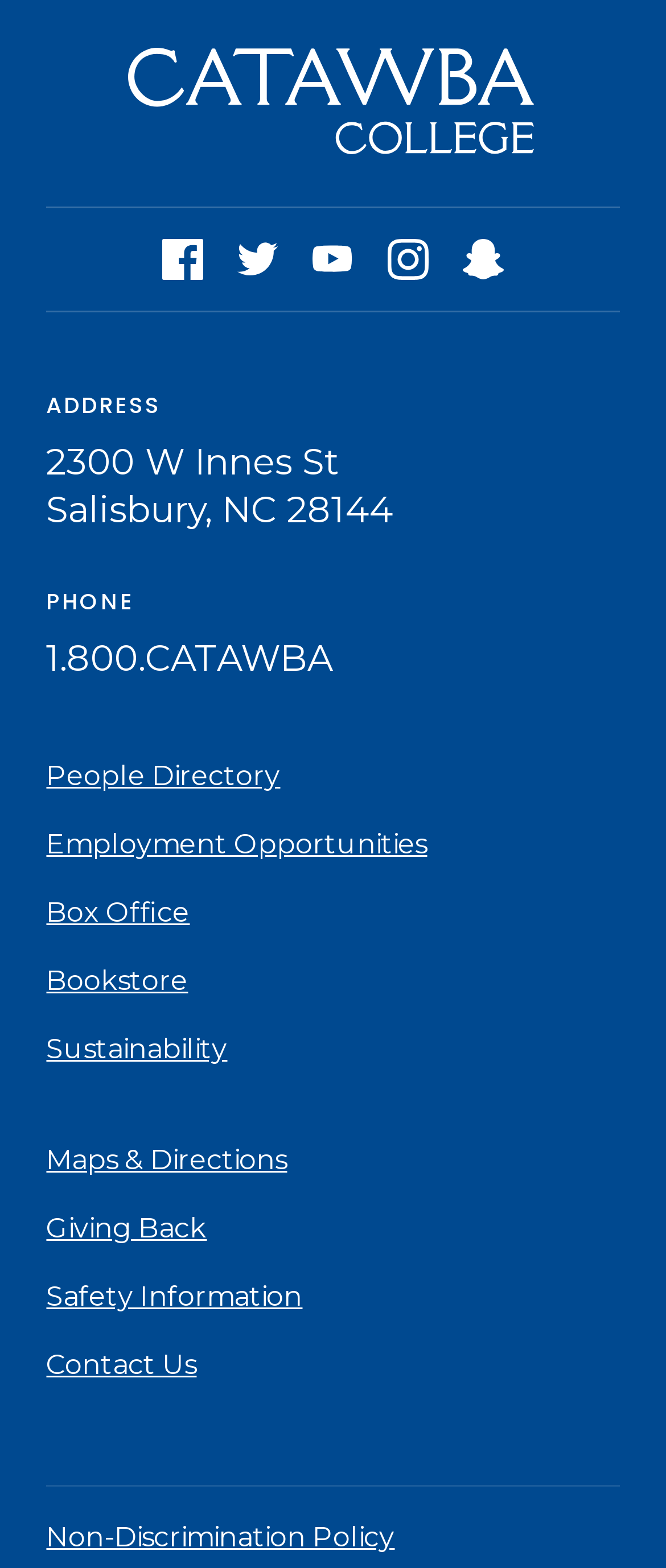Locate the bounding box of the user interface element based on this description: "People Directory".

[0.07, 0.484, 0.93, 0.506]